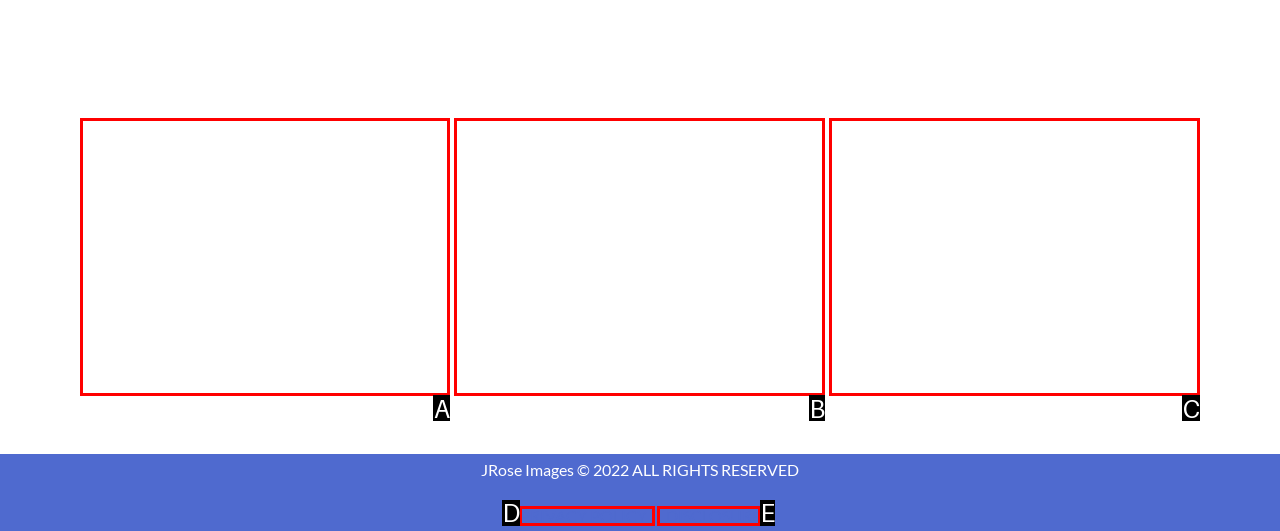Identify the letter that best matches this UI element description: DISCLOSURE
Answer with the letter from the given options.

E